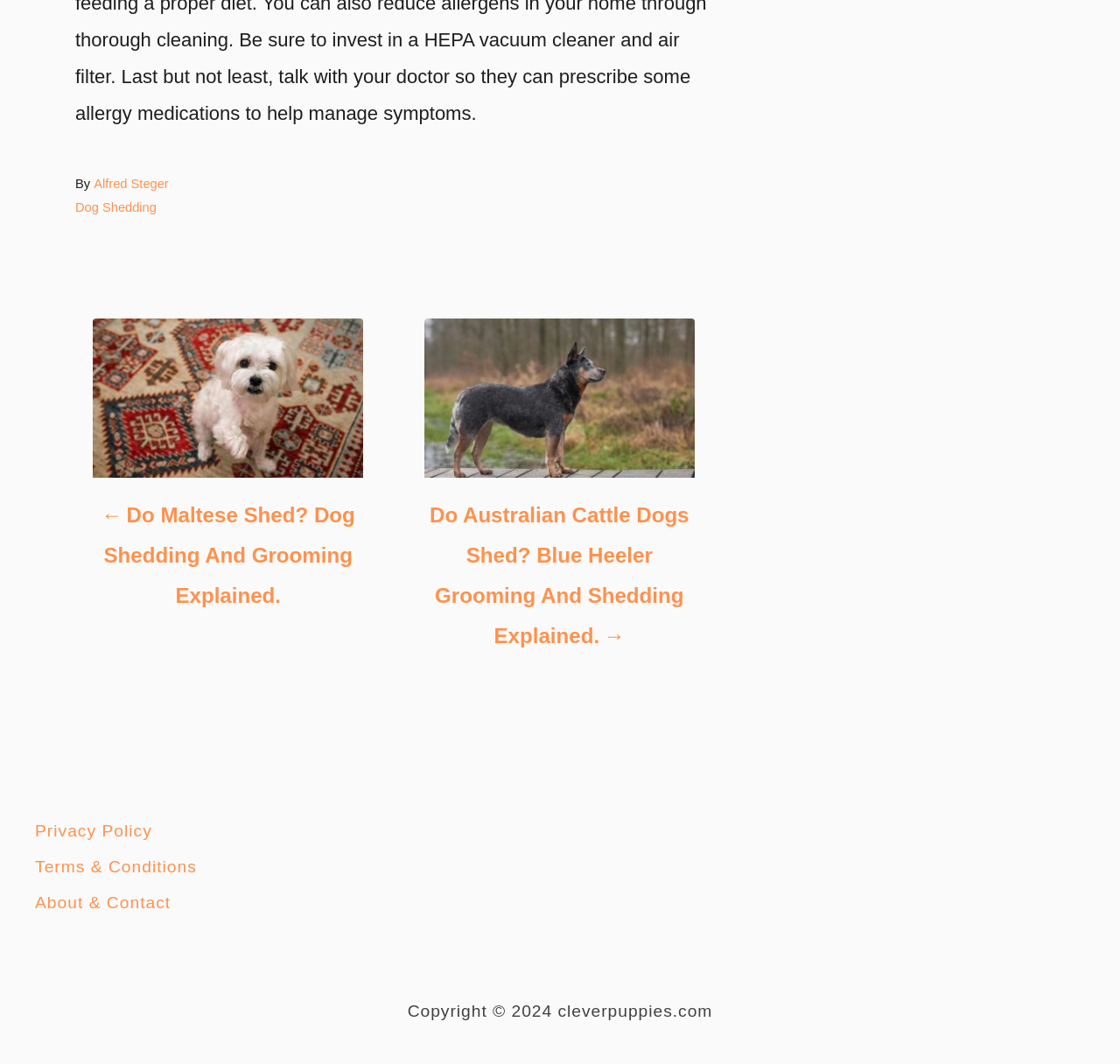Please identify the bounding box coordinates of the clickable area that will allow you to execute the instruction: "read about dog shedding".

[0.067, 0.188, 0.14, 0.201]